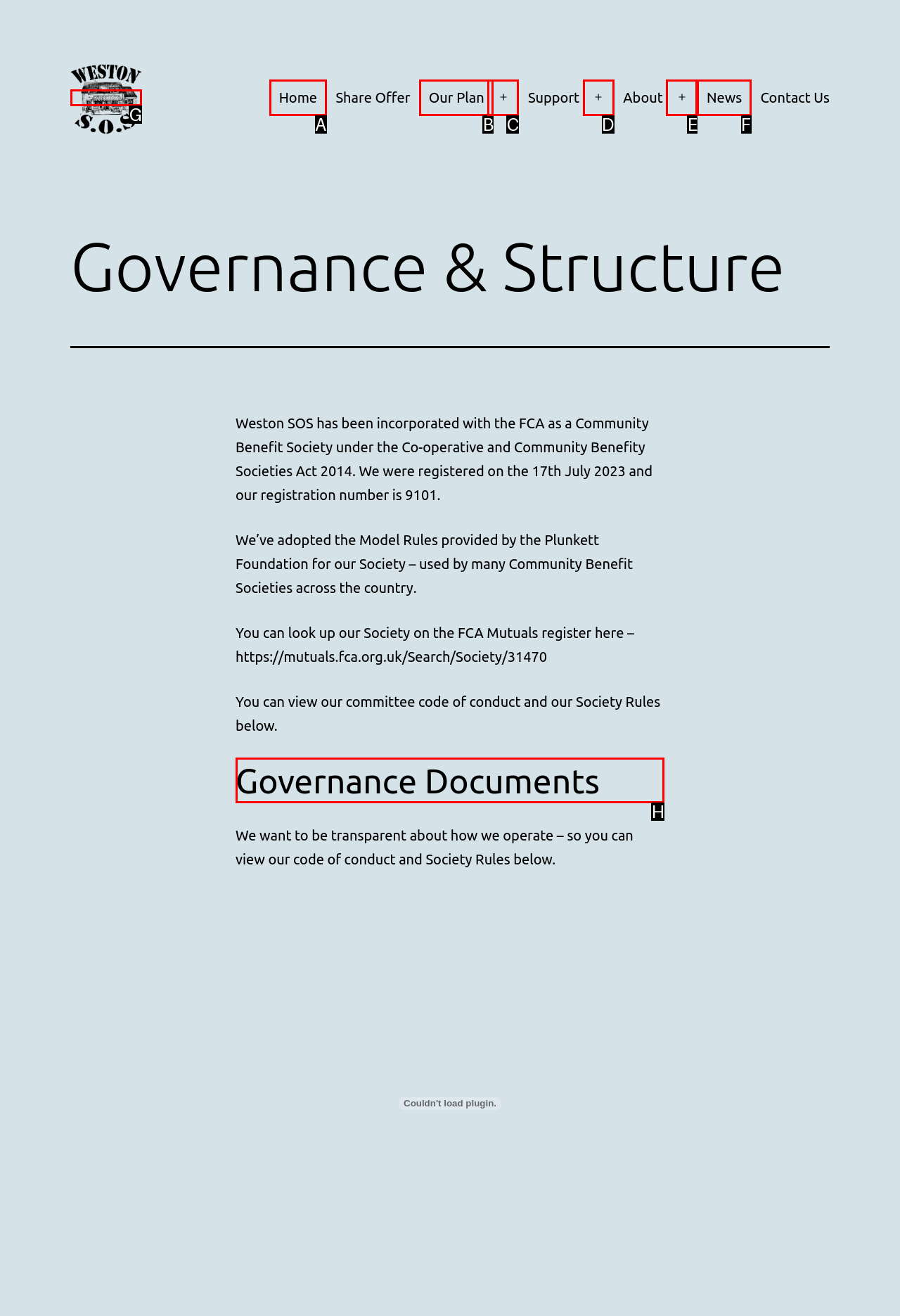Which option should be clicked to complete this task: View Governance Documents
Reply with the letter of the correct choice from the given choices.

H